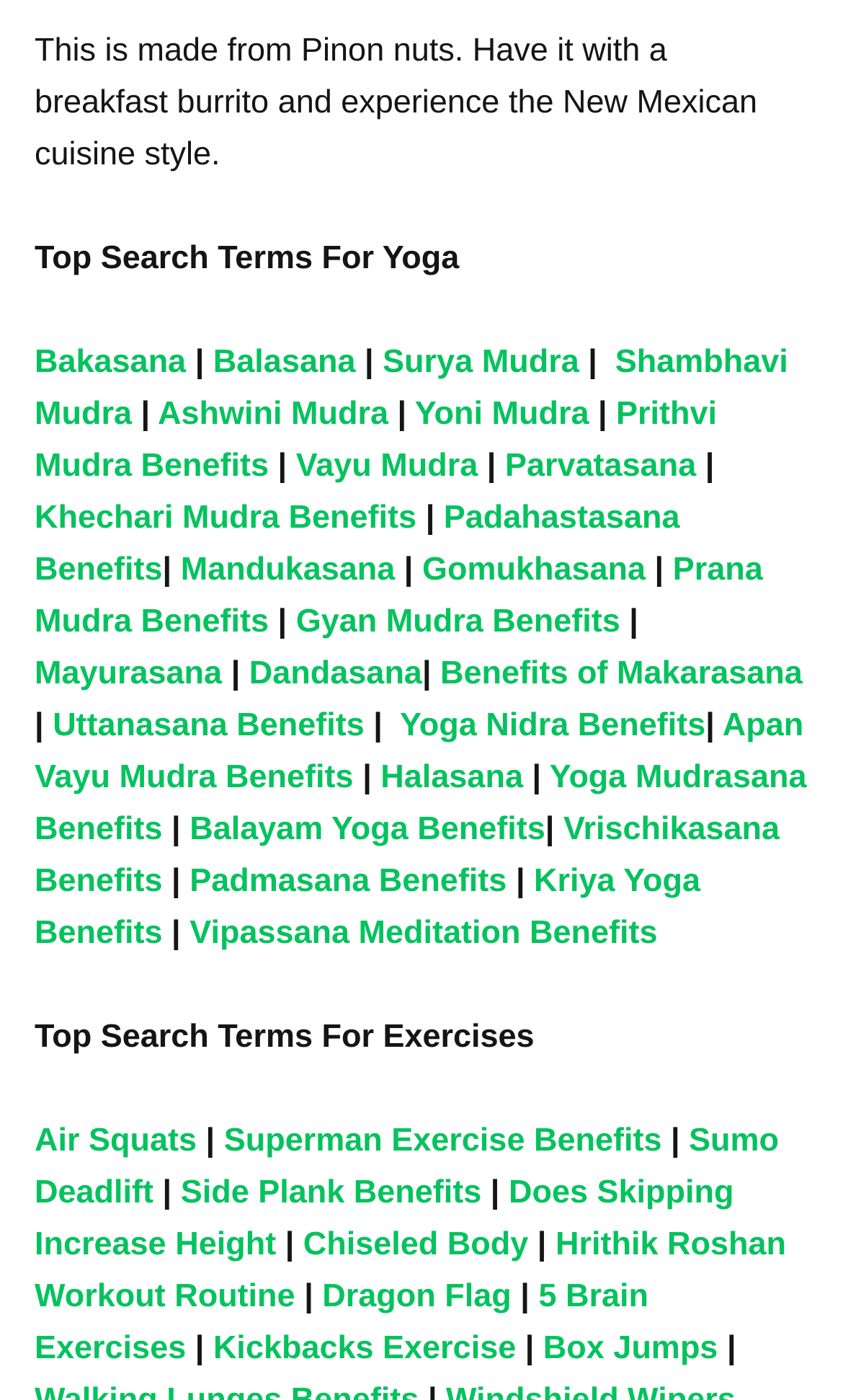Please identify the bounding box coordinates of where to click in order to follow the instruction: "Click the Sulekha logo".

None